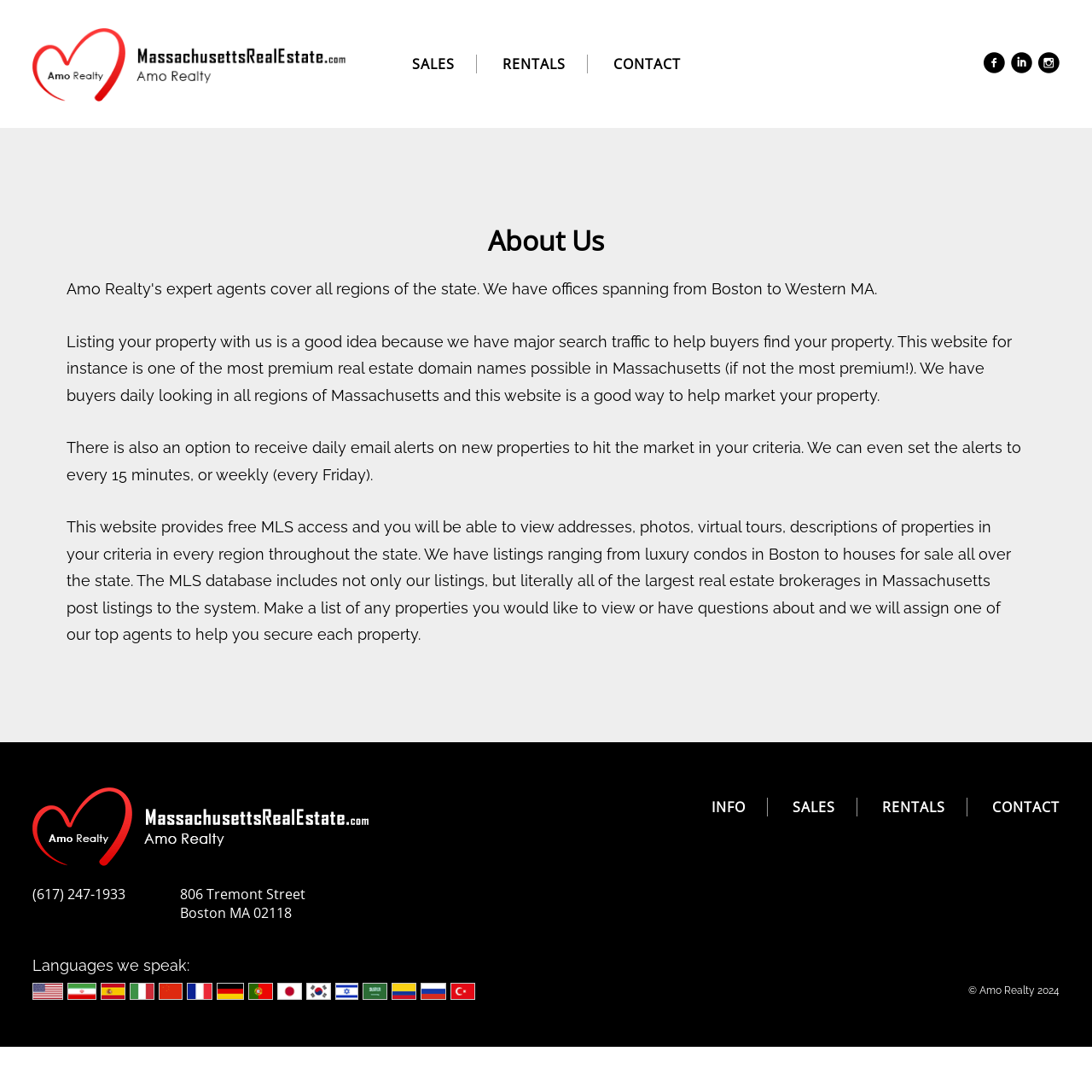Identify the bounding box coordinates necessary to click and complete the given instruction: "Click on Massachusetts Real Estate".

[0.03, 0.026, 0.324, 0.096]